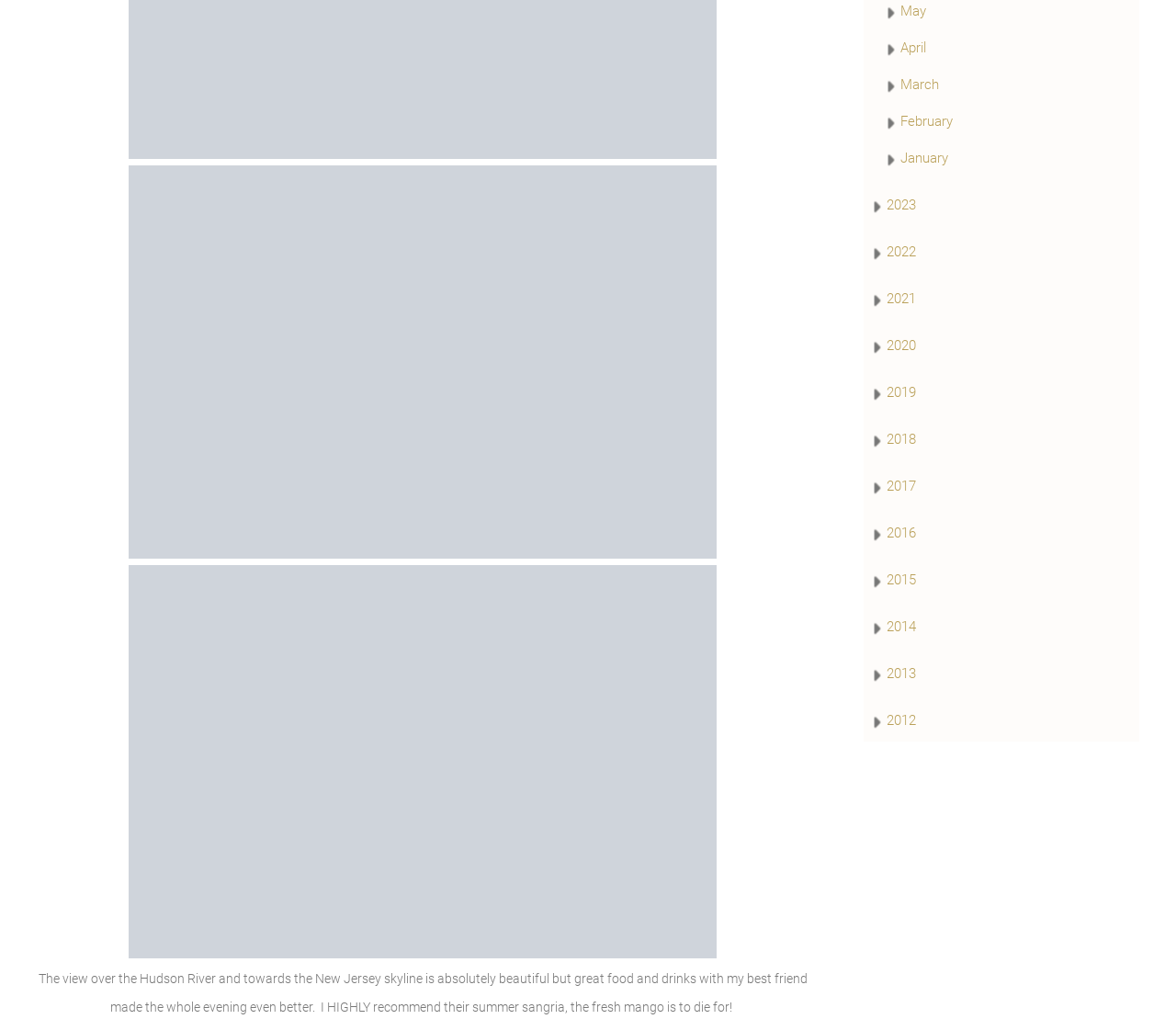Observe the image and answer the following question in detail: What is the warning about in the 'Fine Print' section?

The 'Fine Print' section, indicated by the heading element with ID 174, contains a warning about the website's participation in affiliate advertising programs, which means the website may earn commissions from clicks or purchases made through certain links.